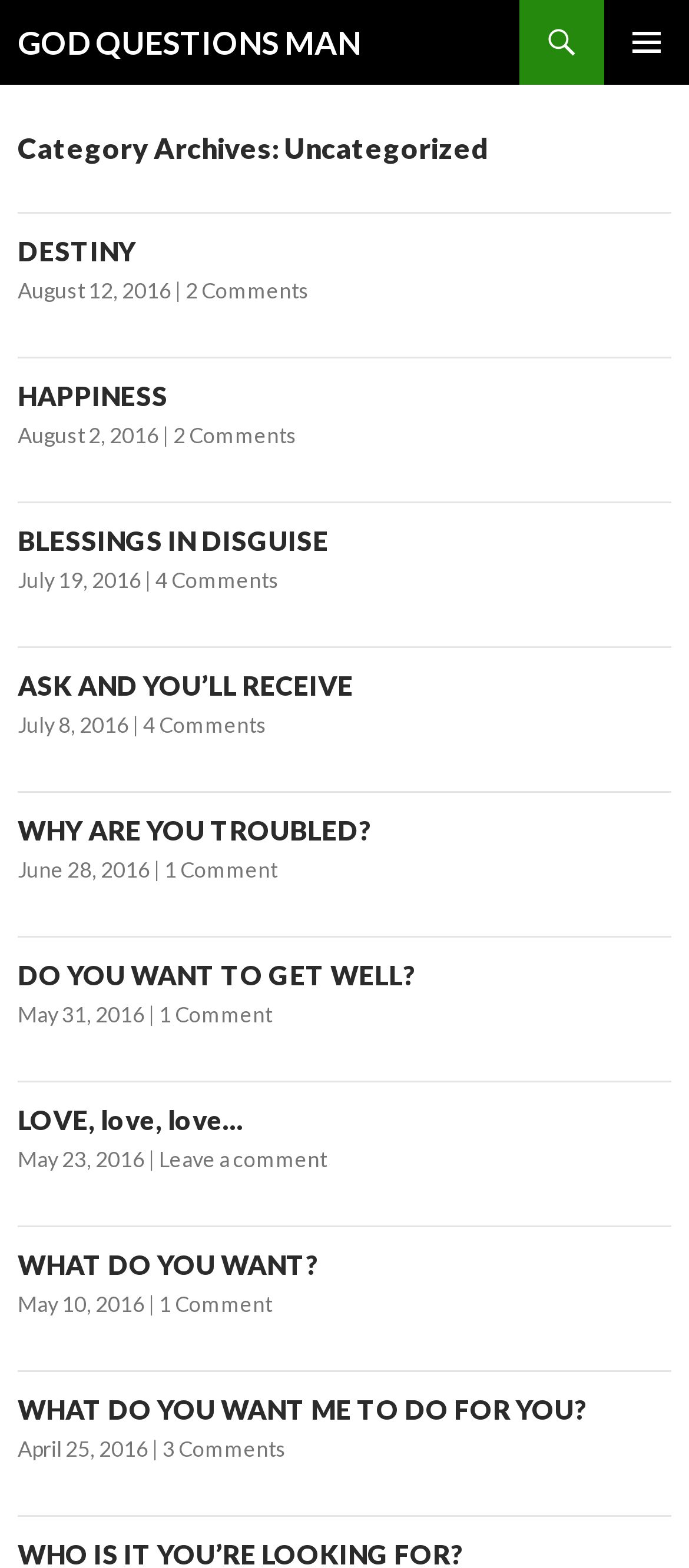How many articles are on this page?
Using the image provided, answer with just one word or phrase.

7